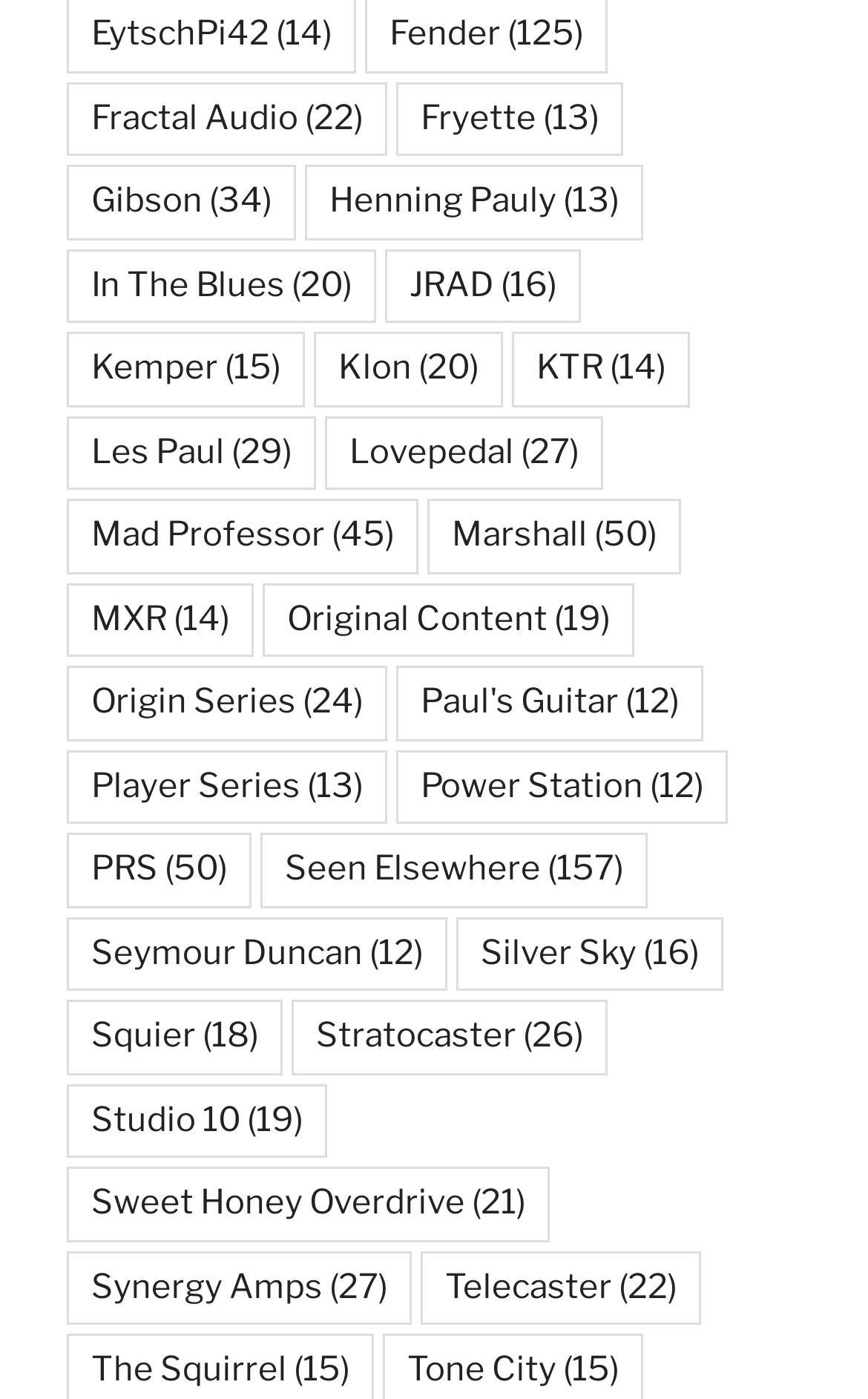Based on the element description "In The Blues (20)", predict the bounding box coordinates of the UI element.

[0.077, 0.178, 0.433, 0.231]